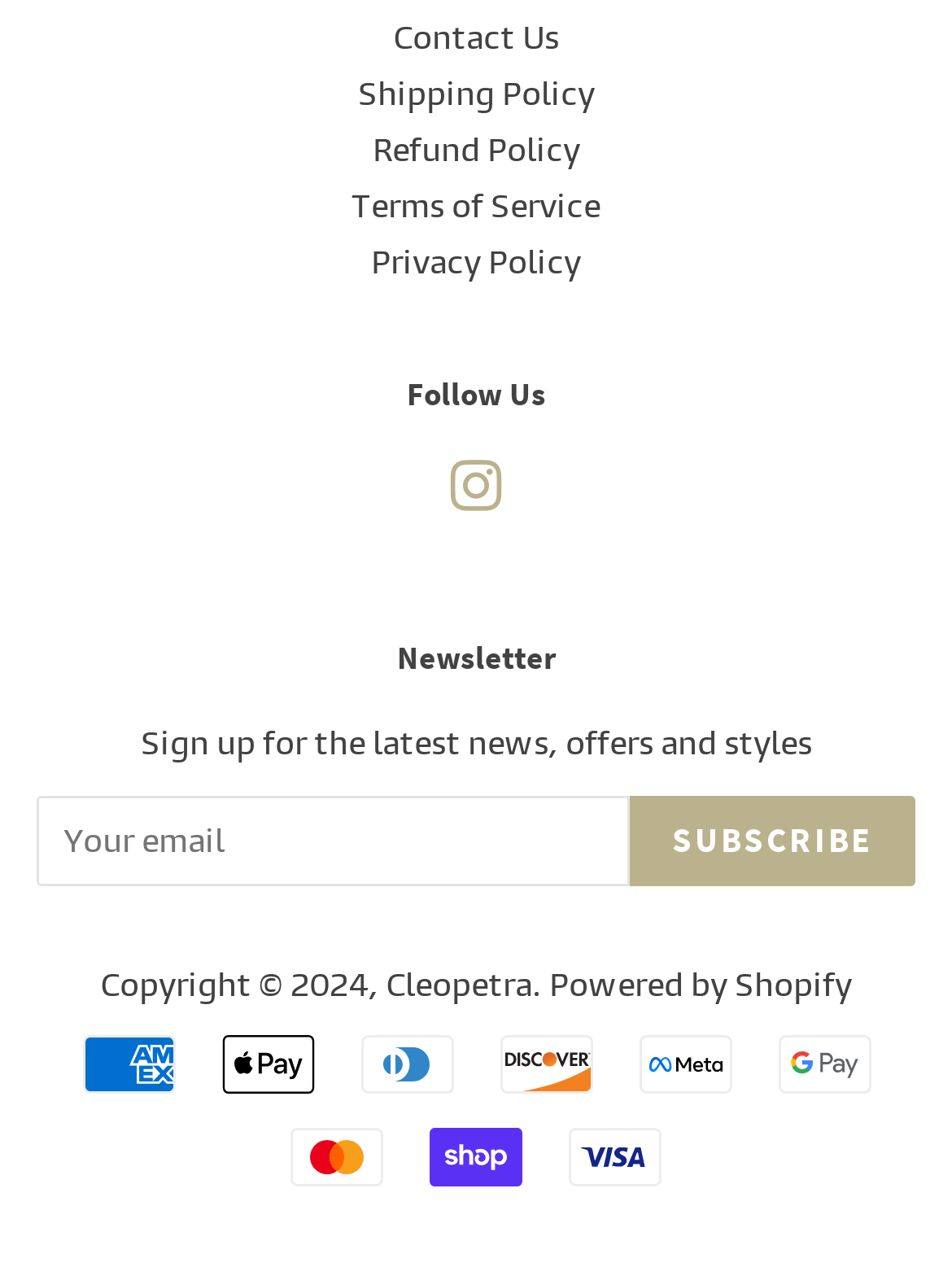Locate the bounding box coordinates of the element that needs to be clicked to carry out the instruction: "Contact us". The coordinates should be given as four float numbers ranging from 0 to 1, i.e., [left, top, right, bottom].

[0.413, 0.015, 0.587, 0.043]